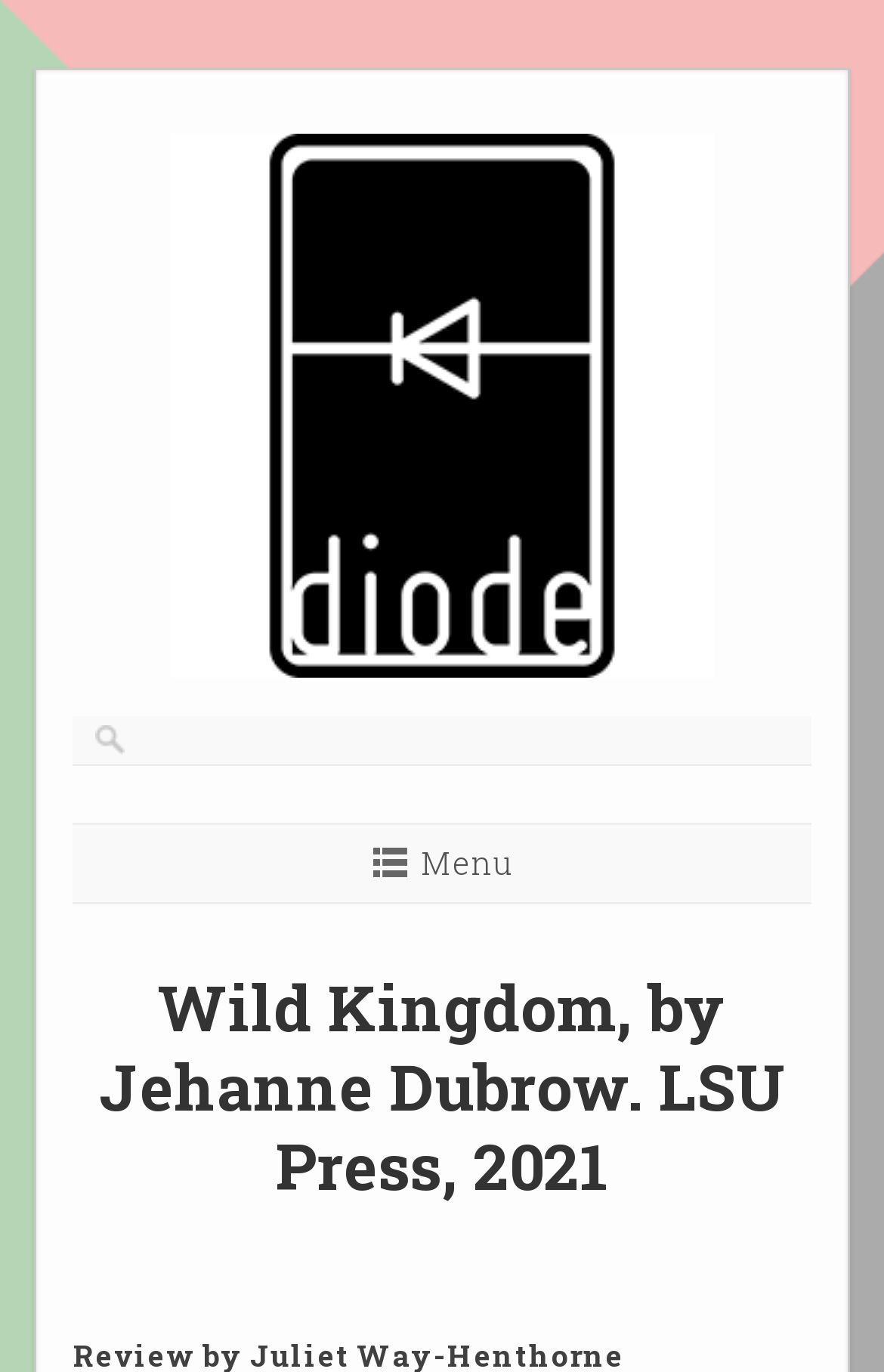What is the title of the book being reviewed?
Use the information from the screenshot to give a comprehensive response to the question.

I found the answer by looking at the heading element with the text 'Wild Kingdom, by Jehanne Dubrow. LSU Press, 2021', which suggests that 'Wild Kingdom' is the title of the book being reviewed.